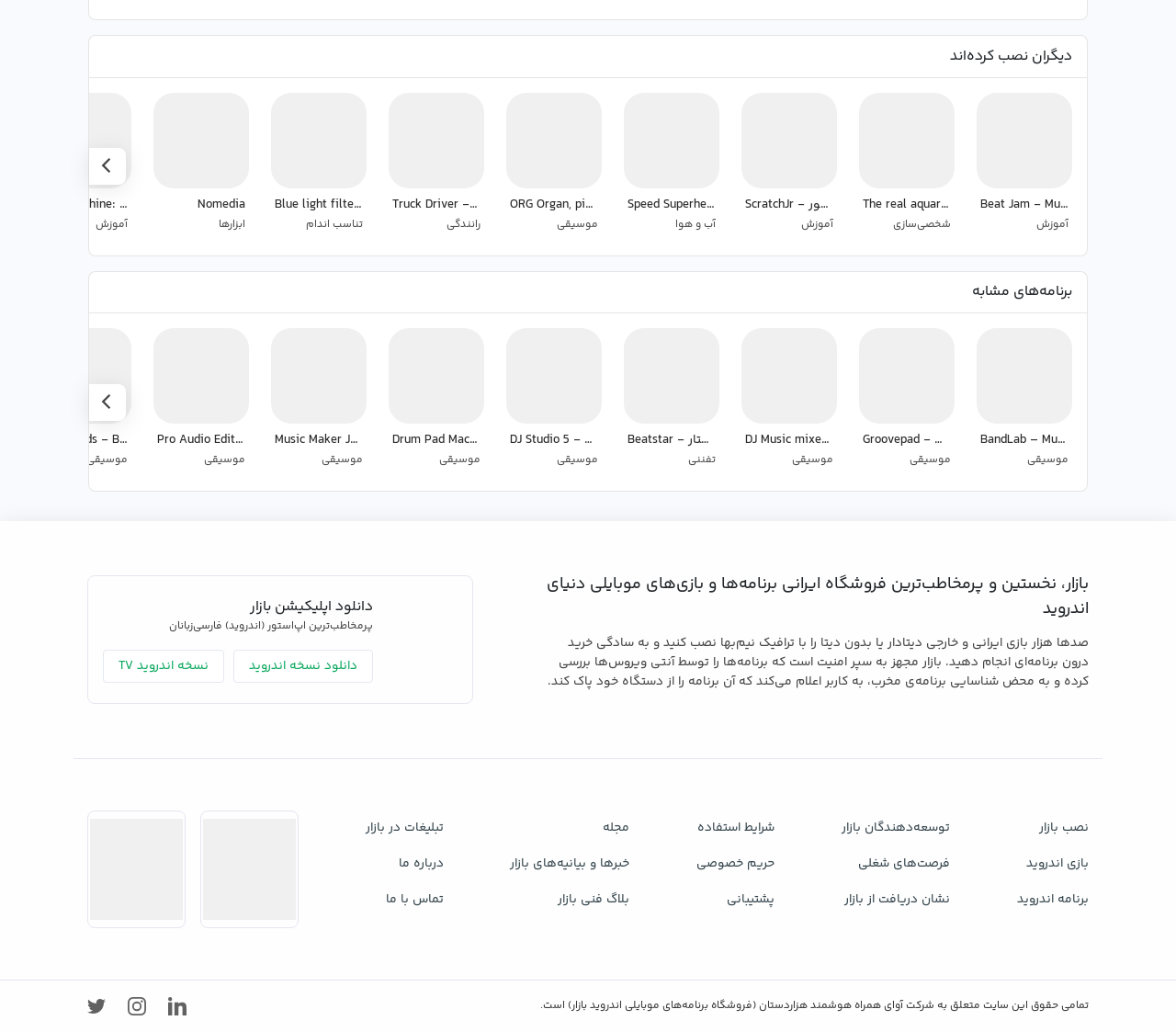How many similar programs are listed?
Please answer the question with as much detail as possible using the screenshot.

There are 12 similar programs listed, each with a link and an image, starting from 'Beat Jam - Music Maker Pad' to 'Drum Pads - Beat Maker Go'.